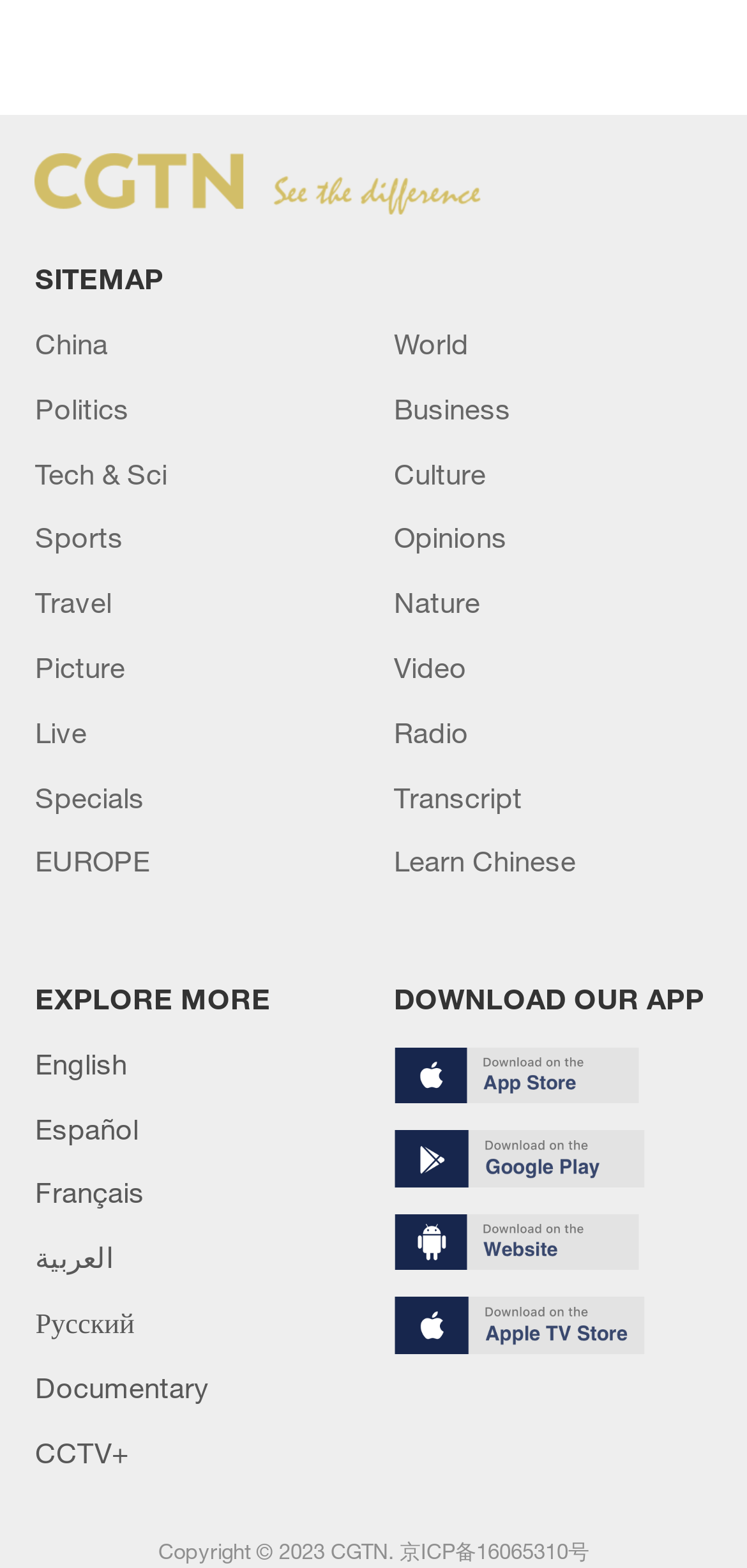How many links are there under the 'EXPLORE MORE' section?
Provide a detailed answer to the question, using the image to inform your response.

I examined the section of the webpage with the 'EXPLORE MORE' label and counted the number of links underneath, which are EUROPE, Learn Chinese, Documentary, and CCTV+, totaling 4 links.